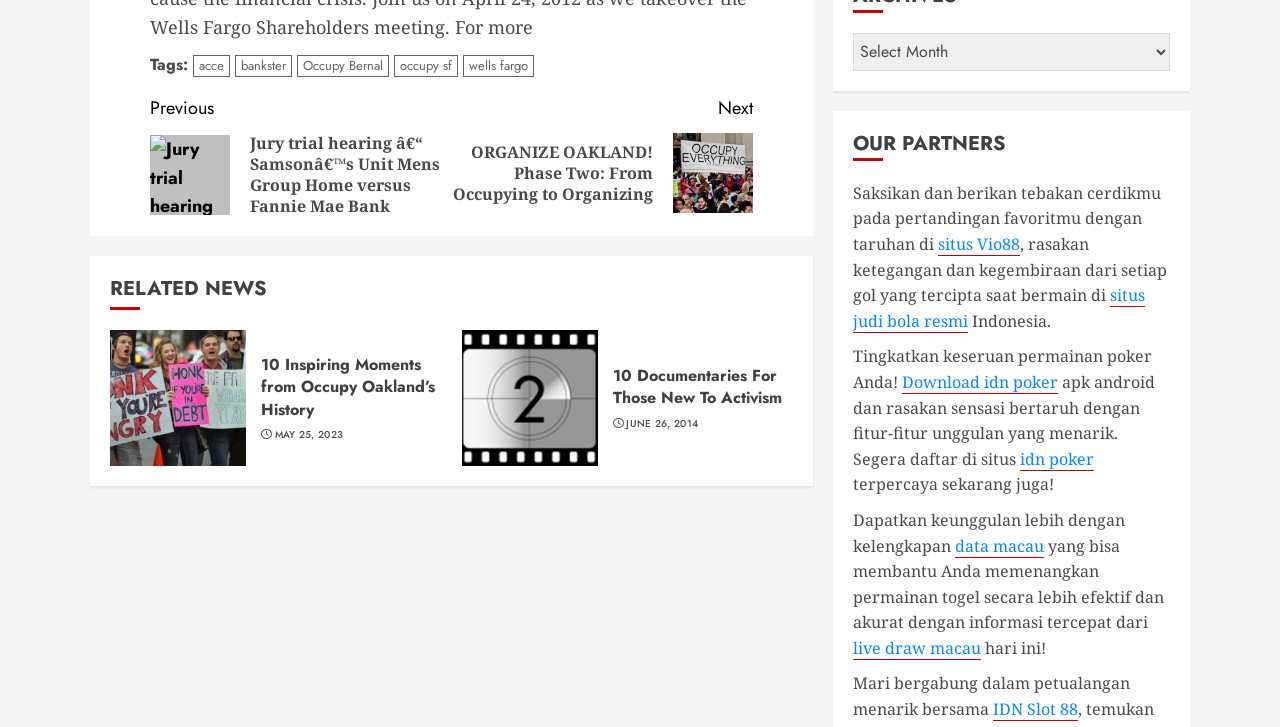Using the description: "situs judi bola resmi", determine the UI element's bounding box coordinates. Ensure the coordinates are in the format of four float numbers between 0 and 1, i.e., [left, top, right, bottom].

[0.667, 0.391, 0.895, 0.458]